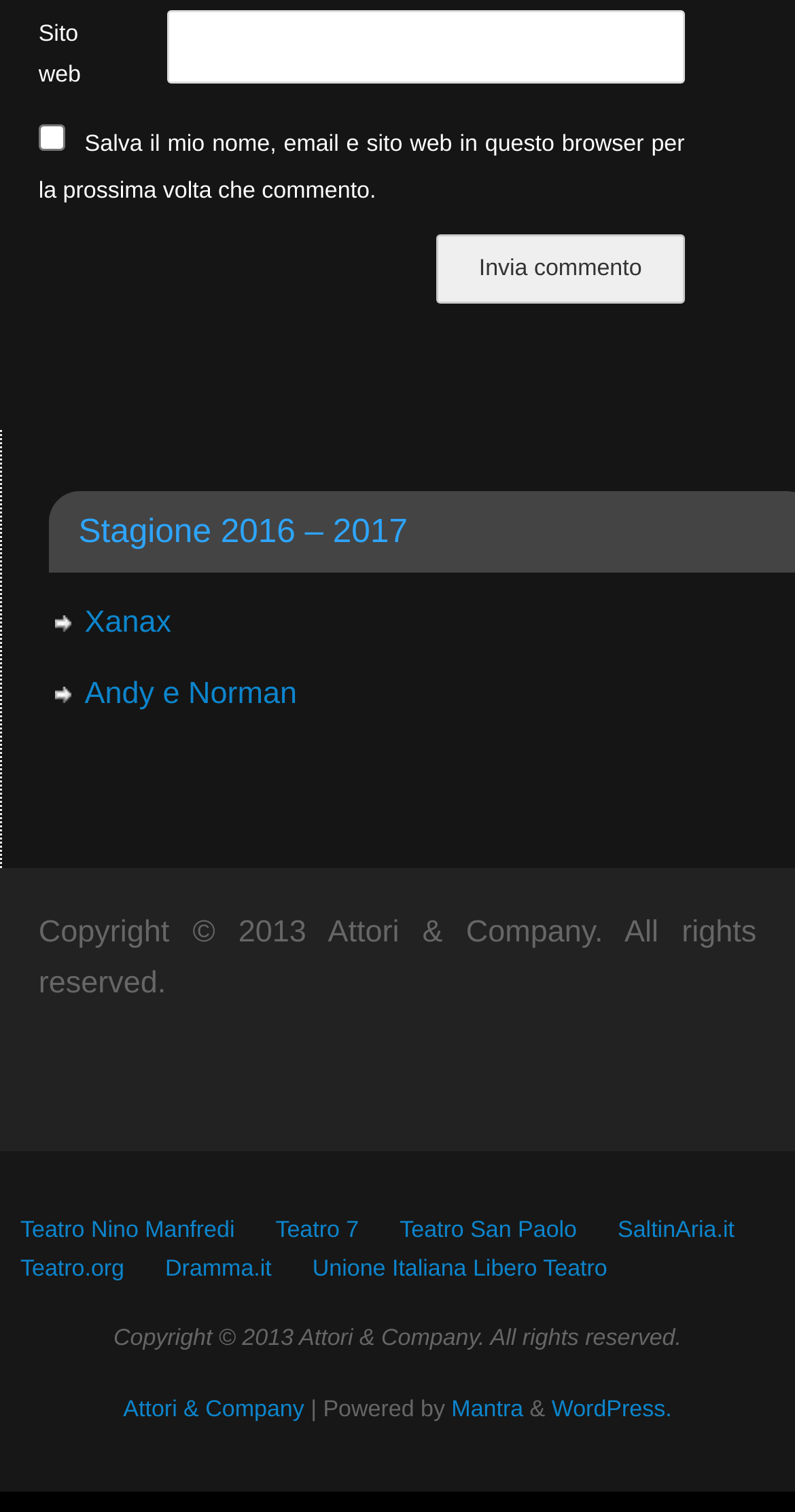Could you find the bounding box coordinates of the clickable area to complete this instruction: "Enter website"?

[0.211, 0.007, 0.861, 0.056]